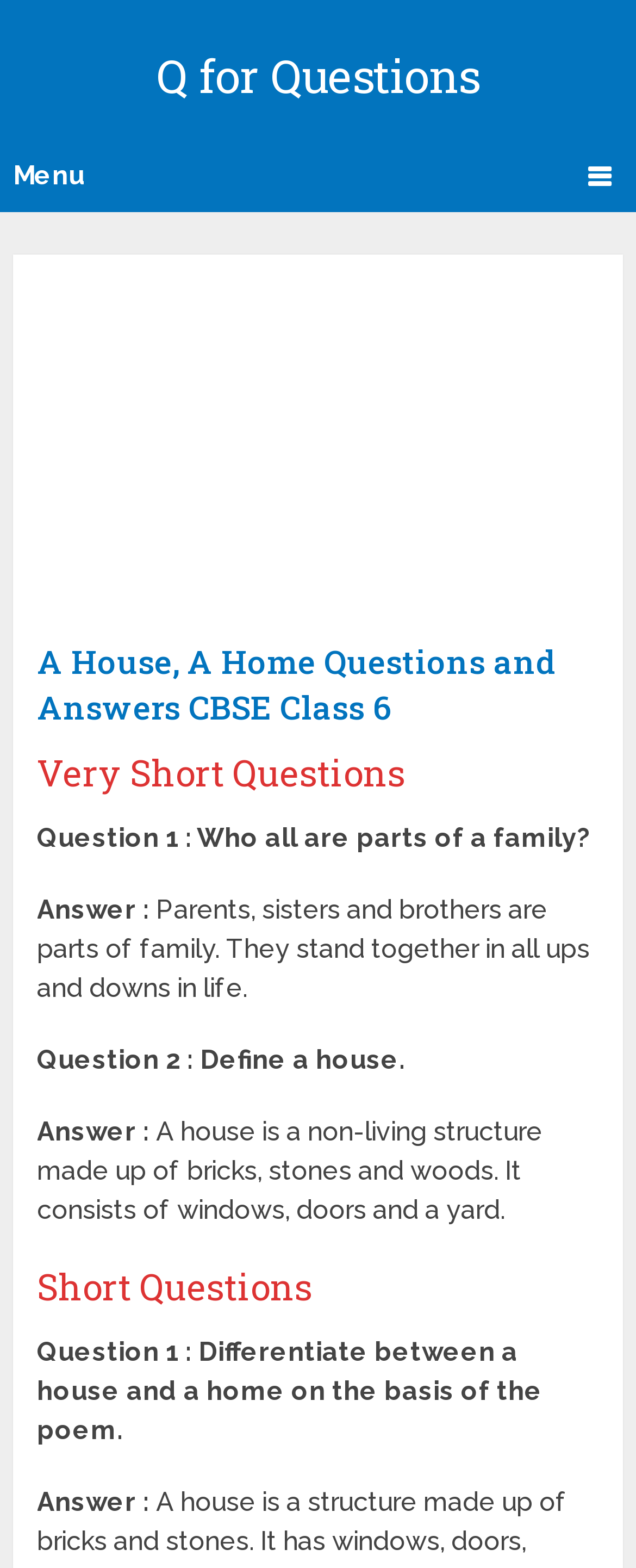How many types of questions are there?
Deliver a detailed and extensive answer to the question.

There are two types of questions: Very Short Questions and Short Questions, as indicated by the headings on the webpage.